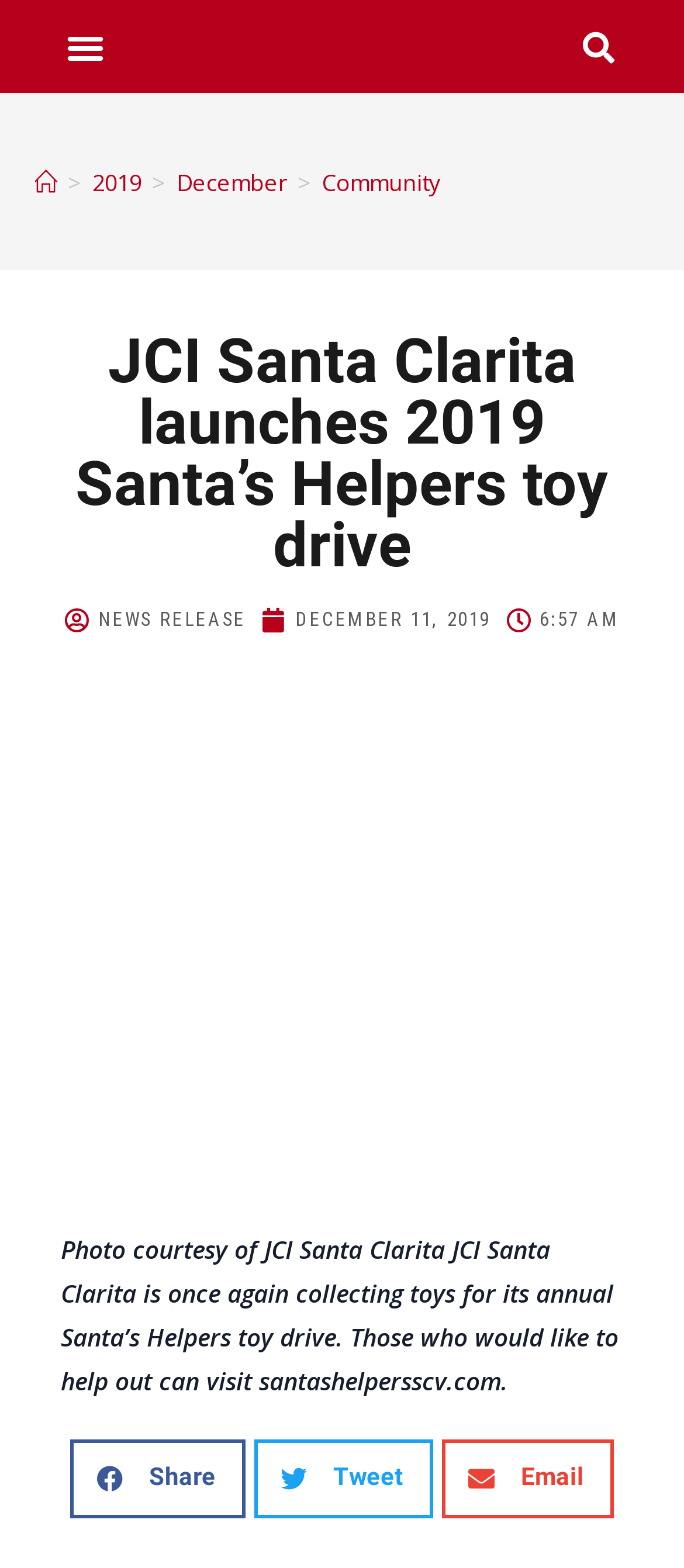Locate the bounding box coordinates of the clickable region necessary to complete the following instruction: "Toggle the menu". Provide the coordinates in the format of four float numbers between 0 and 1, i.e., [left, top, right, bottom].

[0.083, 0.011, 0.167, 0.048]